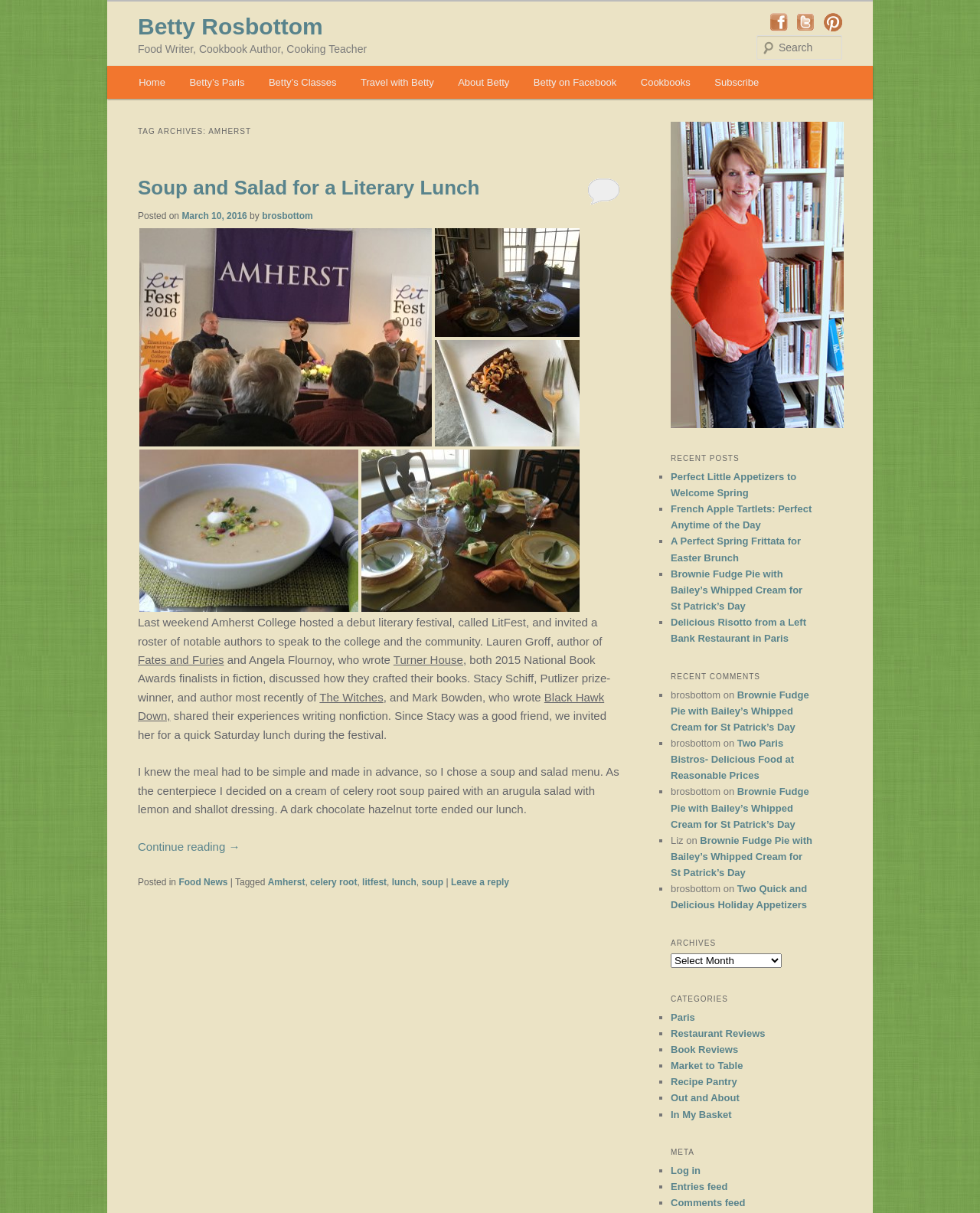Please specify the bounding box coordinates of the element that should be clicked to execute the given instruction: 'Search for something'. Ensure the coordinates are four float numbers between 0 and 1, expressed as [left, top, right, bottom].

[0.772, 0.029, 0.859, 0.049]